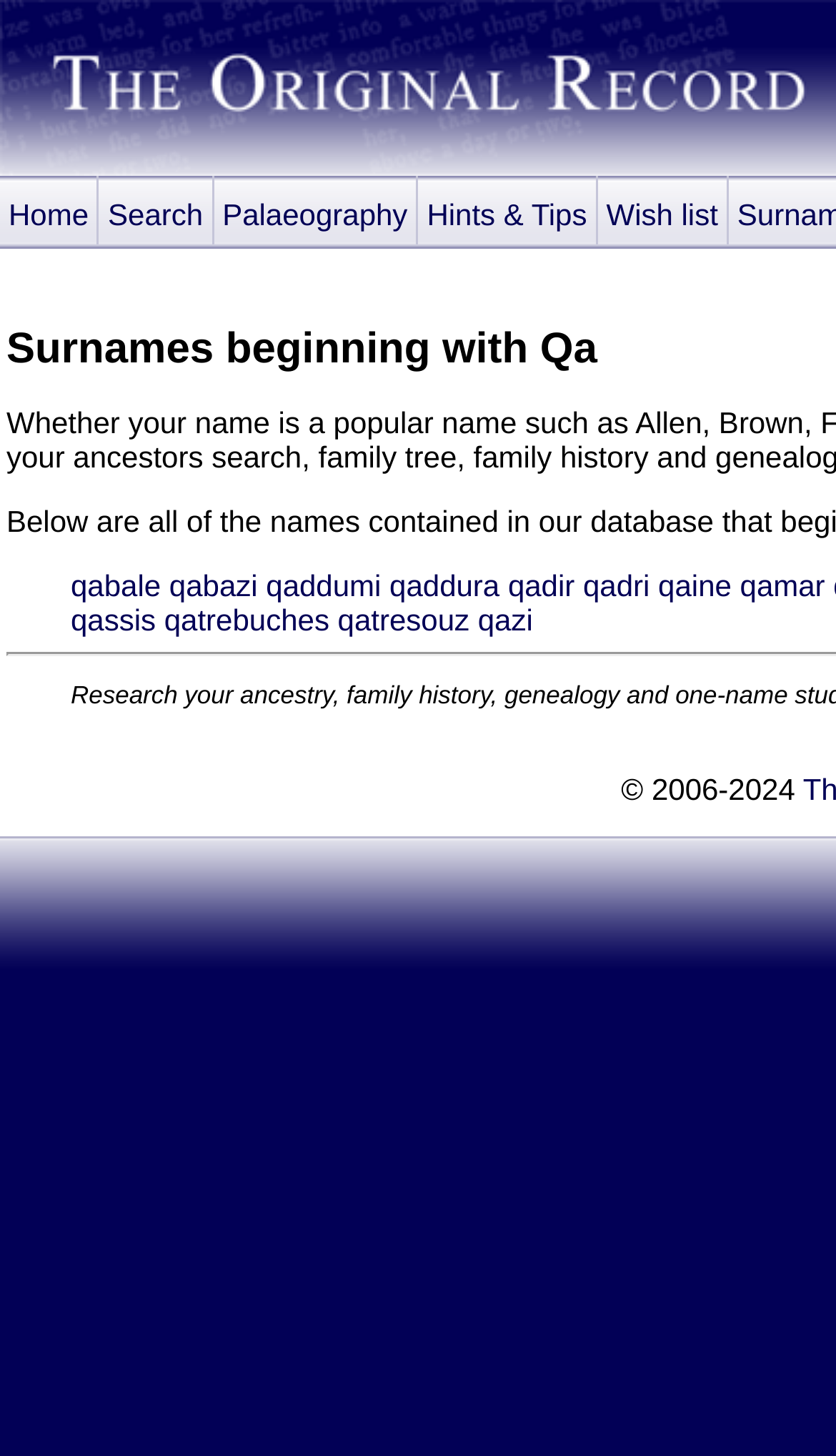Find the bounding box coordinates of the element to click in order to complete this instruction: "go to home page". The bounding box coordinates must be four float numbers between 0 and 1, denoted as [left, top, right, bottom].

[0.0, 0.121, 0.119, 0.168]